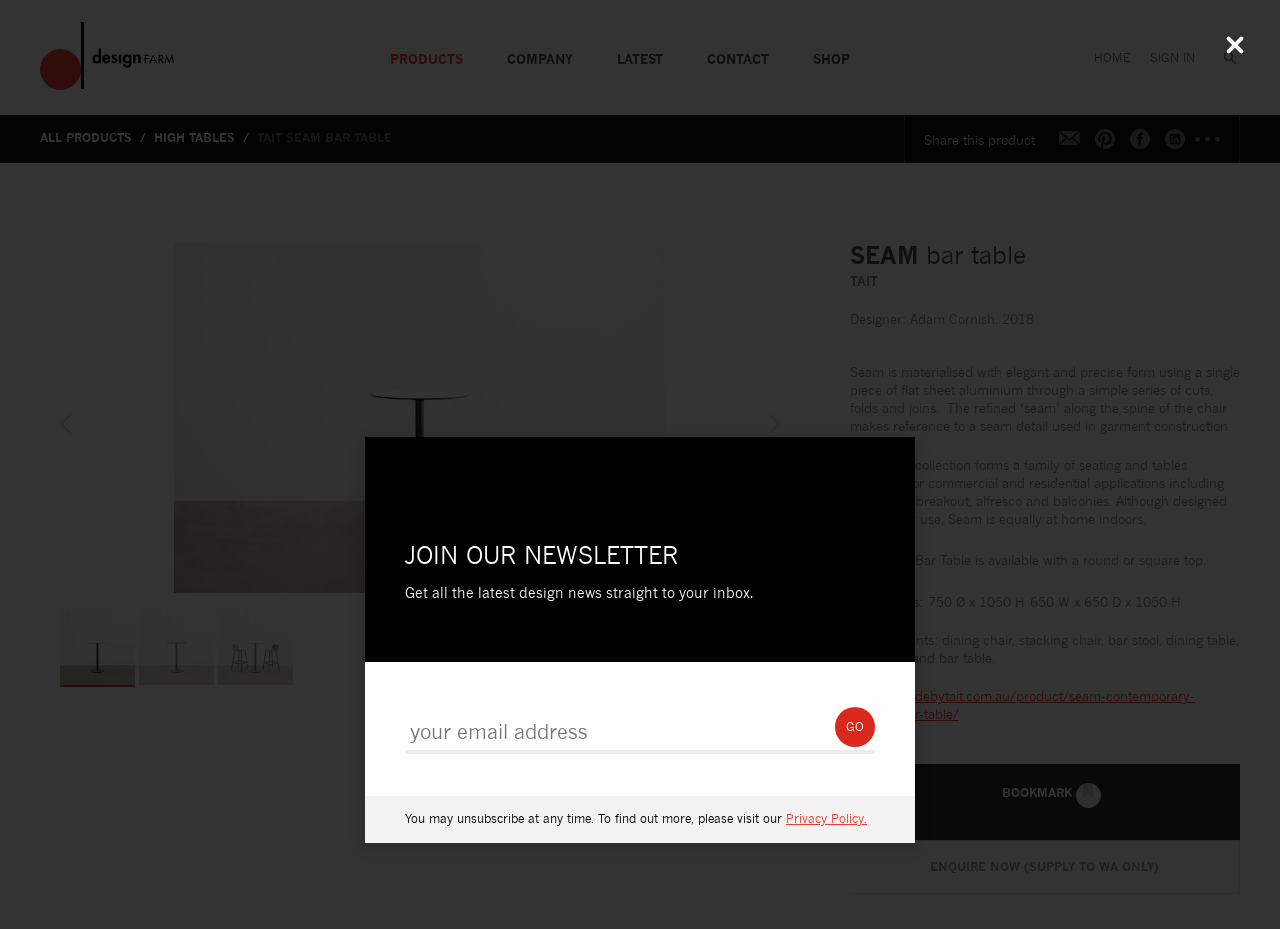Specify the bounding box coordinates of the element's region that should be clicked to achieve the following instruction: "Subscribe to the newsletter". The bounding box coordinates consist of four float numbers between 0 and 1, in the format [left, top, right, bottom].

[0.316, 0.578, 0.684, 0.617]